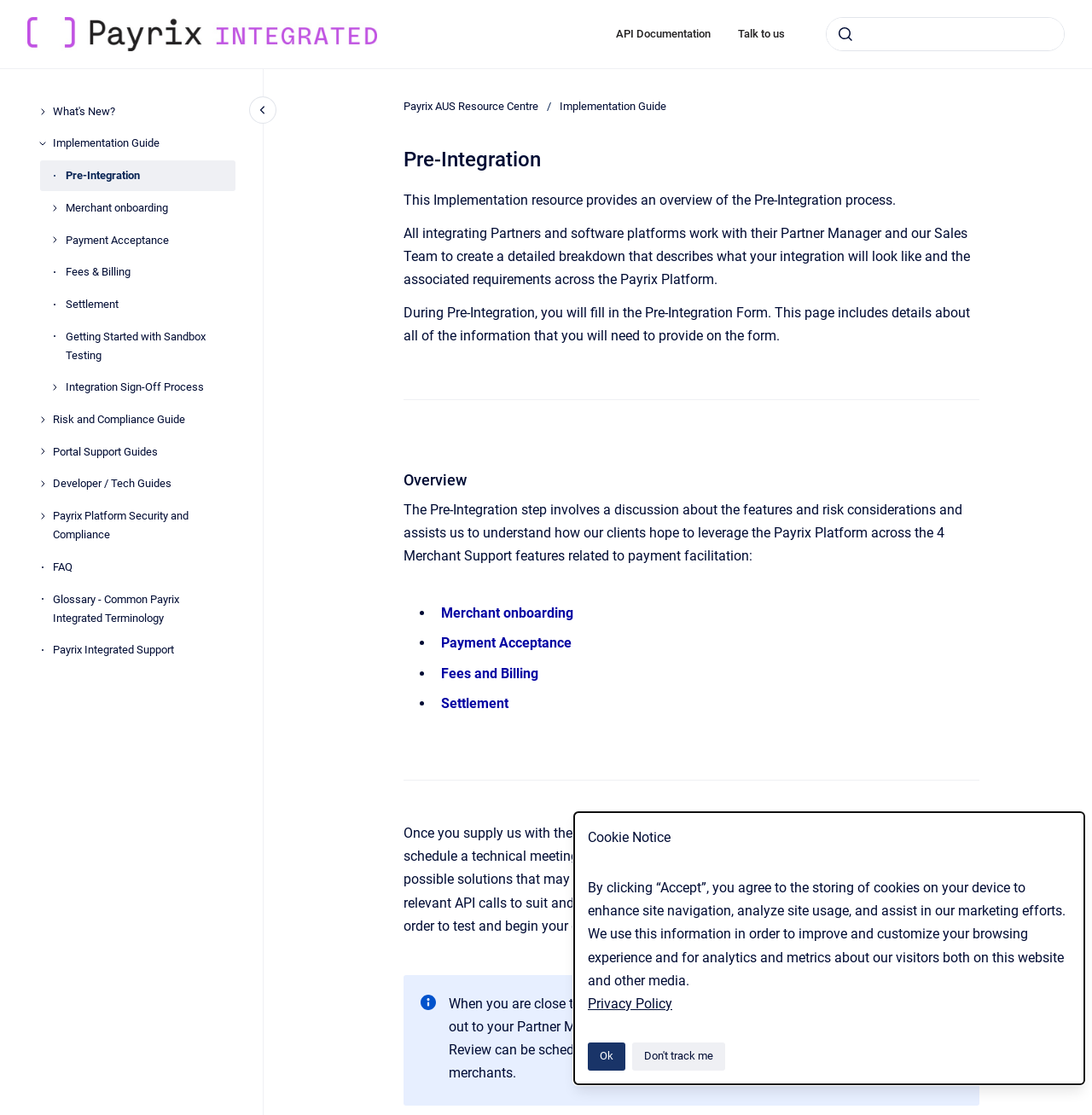Locate the bounding box coordinates of the element to click to perform the following action: 'search'. The coordinates should be given as four float values between 0 and 1, in the form of [left, top, right, bottom].

[0.756, 0.015, 0.975, 0.046]